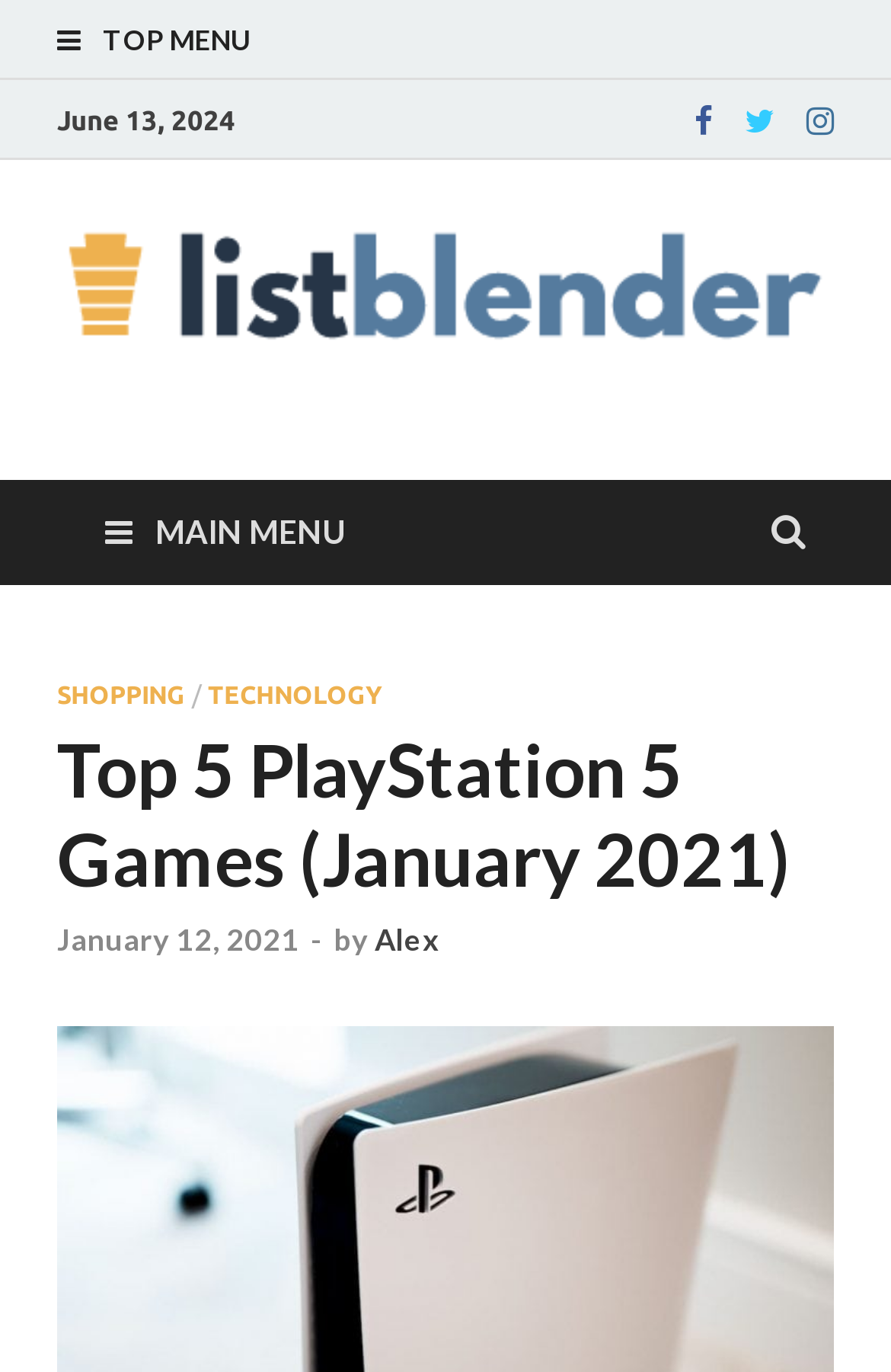What is the date of the article?
From the image, respond using a single word or phrase.

January 12, 2021